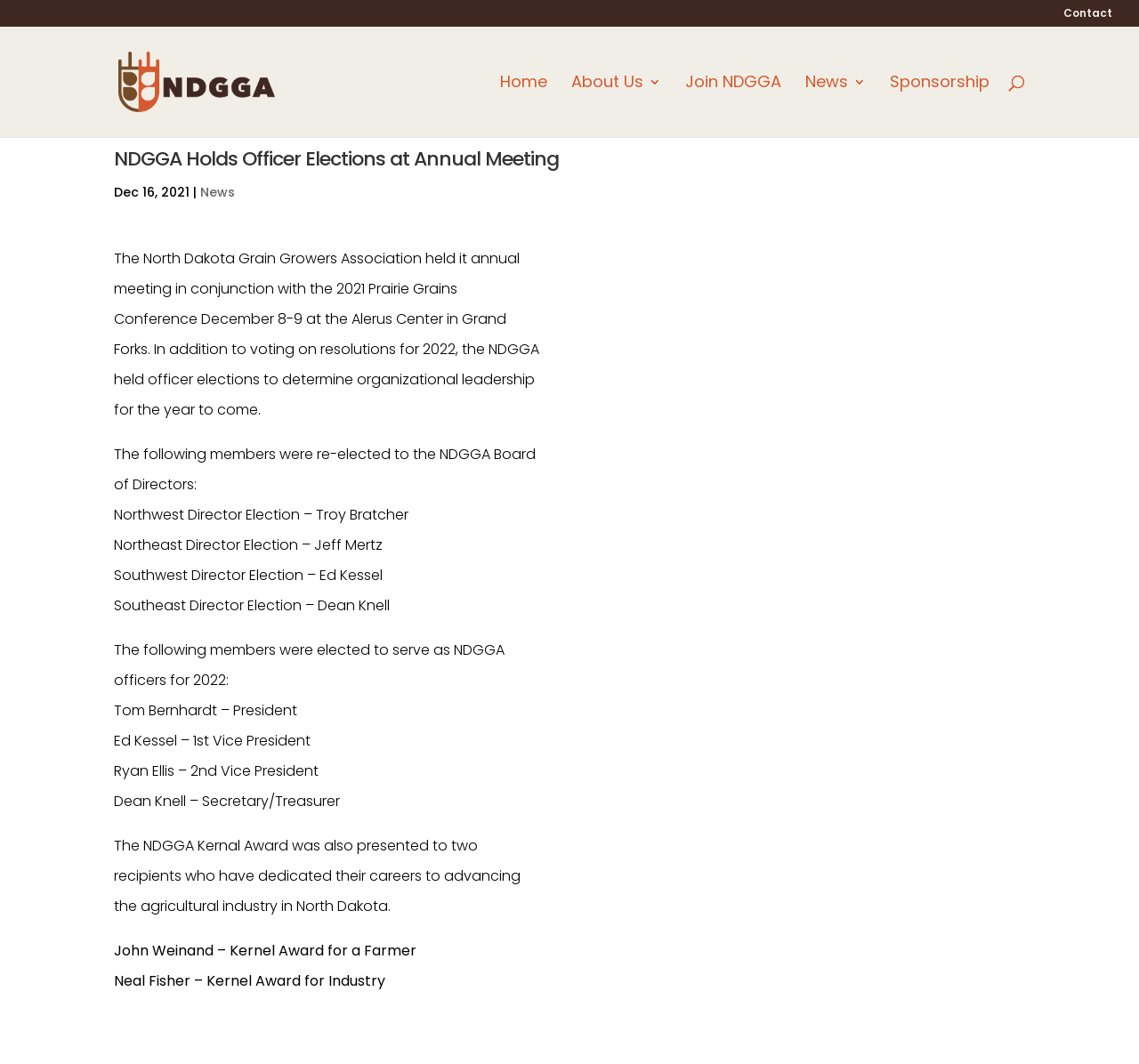Respond with a single word or short phrase to the following question: 
How many directors were re-elected to the NDGGA Board of Directors?

4